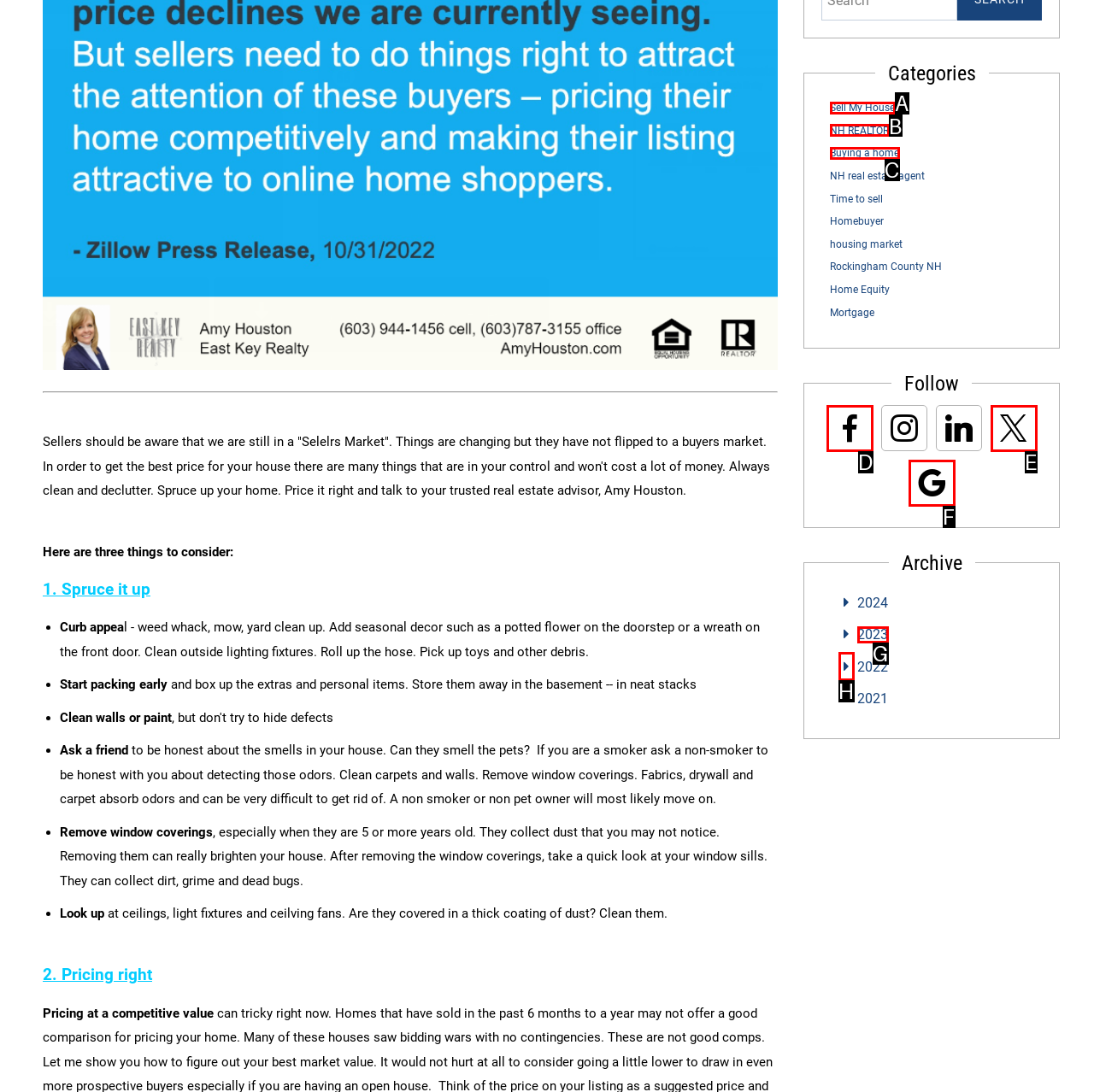Which option corresponds to the following element description: Buying a home?
Please provide the letter of the correct choice.

C